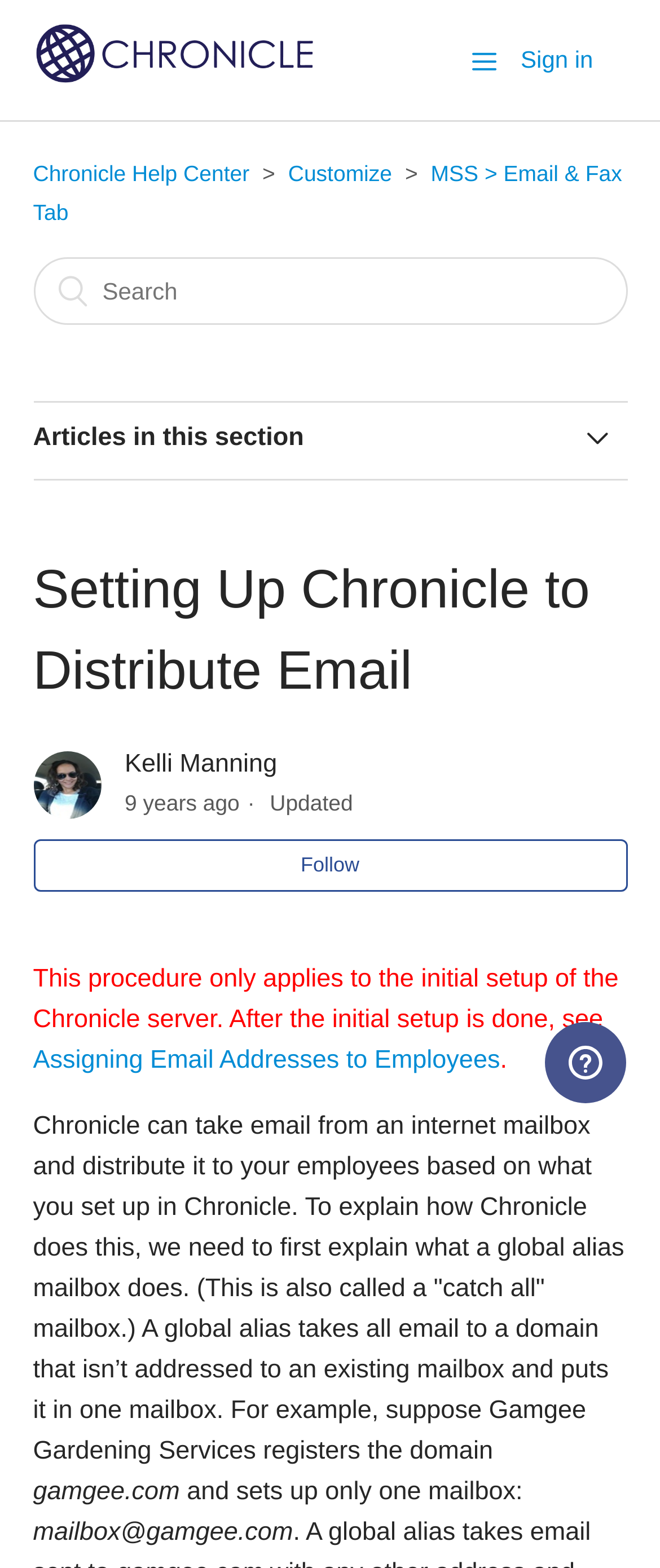Please identify the bounding box coordinates of the region to click in order to complete the given instruction: "Go to home page". The coordinates should be four float numbers between 0 and 1, i.e., [left, top, right, bottom].

None